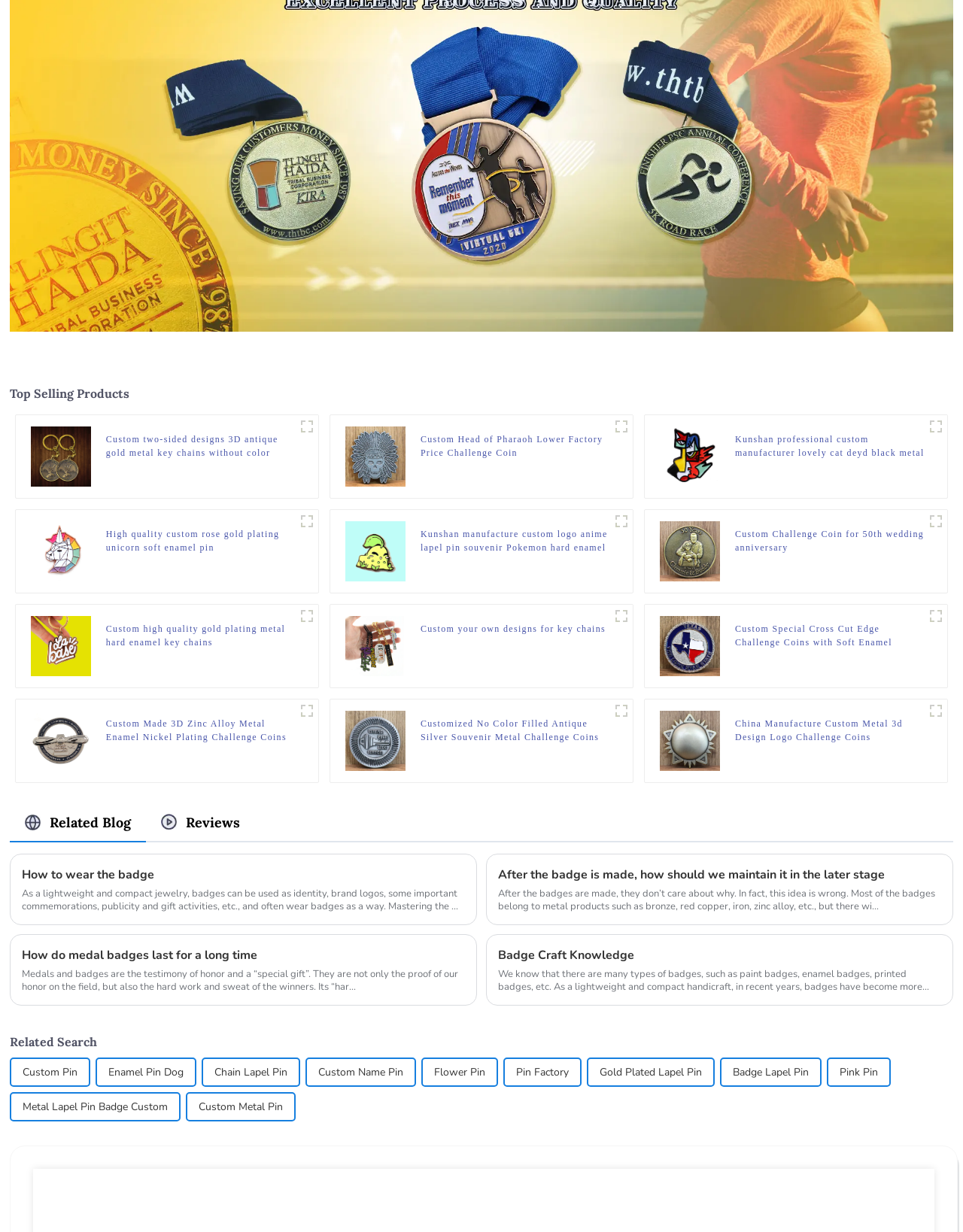Identify the bounding box coordinates of the element that should be clicked to fulfill this task: "Visit the store". The coordinates should be provided as four float numbers between 0 and 1, i.e., [left, top, right, bottom].

None